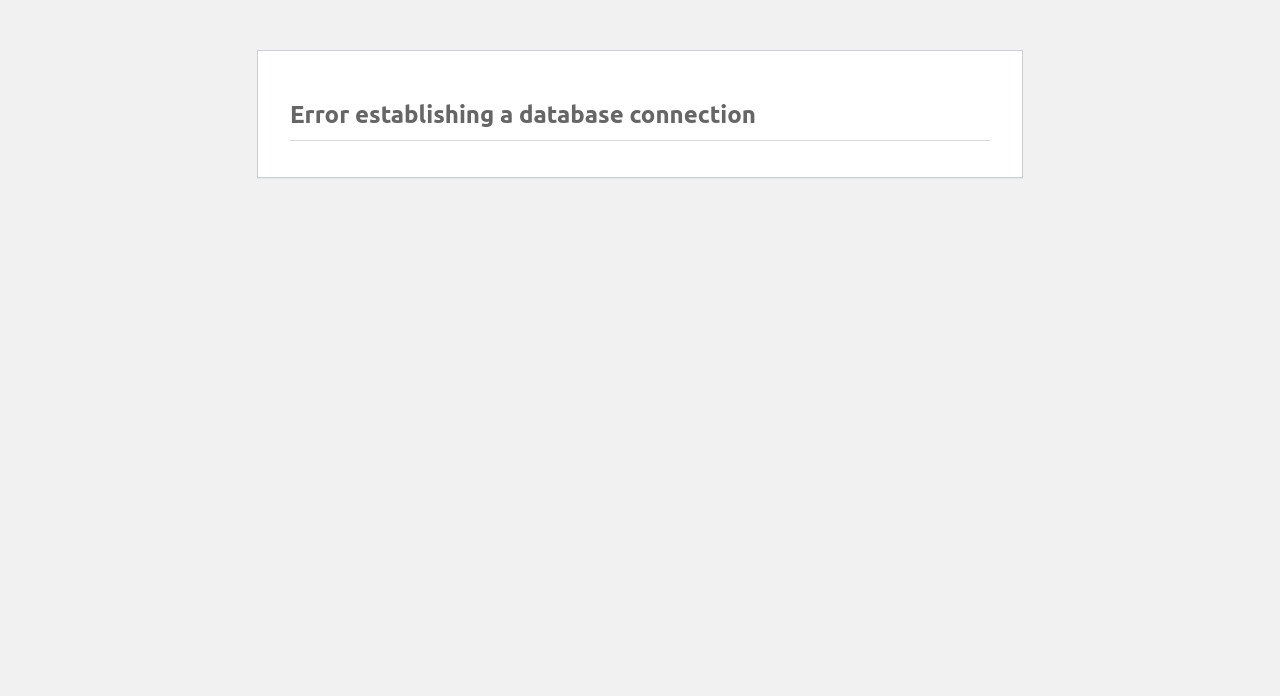Can you find and provide the title of the webpage?

Error establishing a database connection